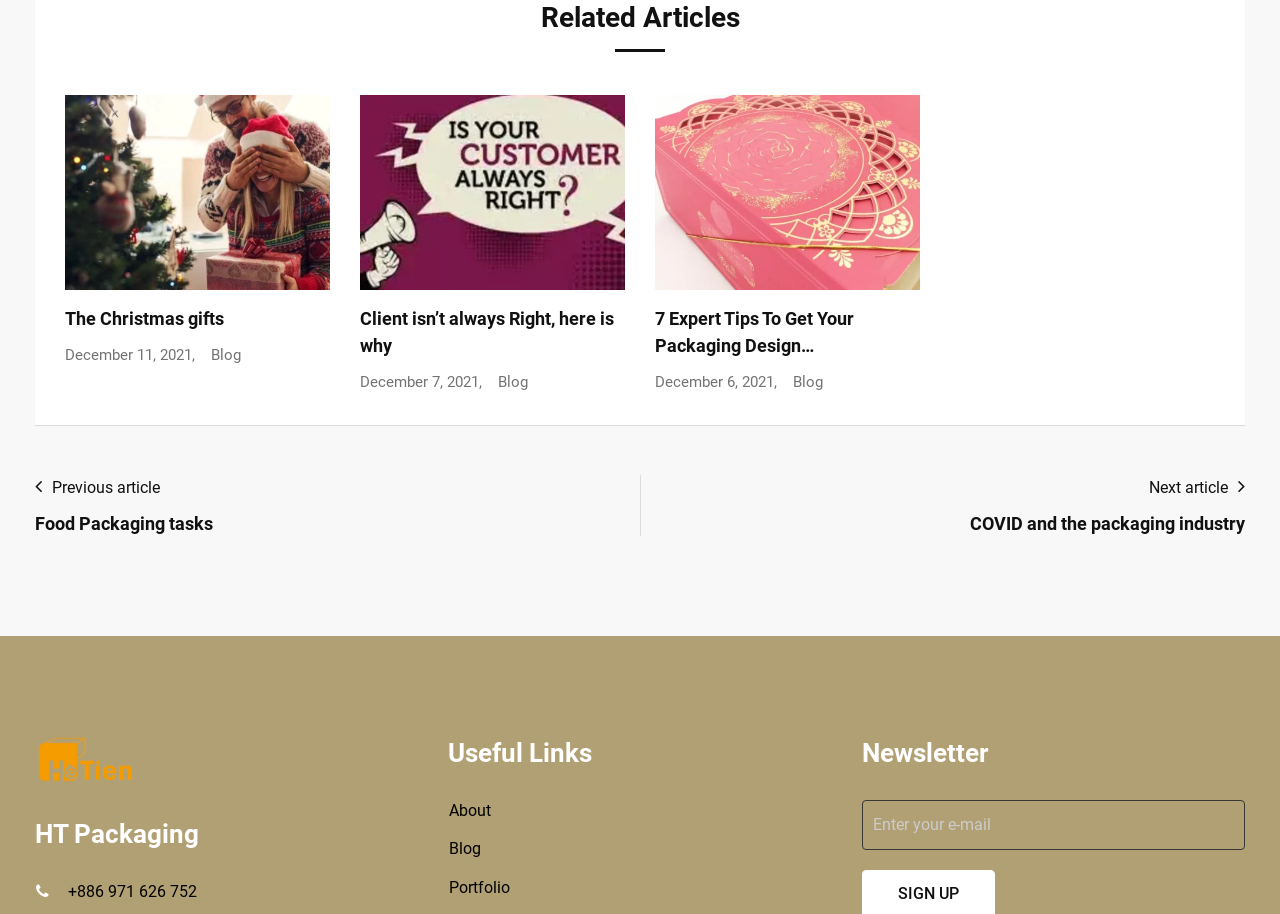Identify the bounding box coordinates of the part that should be clicked to carry out this instruction: "View the '7 Expert Tips To Get Your Packaging Design…' article".

[0.512, 0.337, 0.667, 0.389]